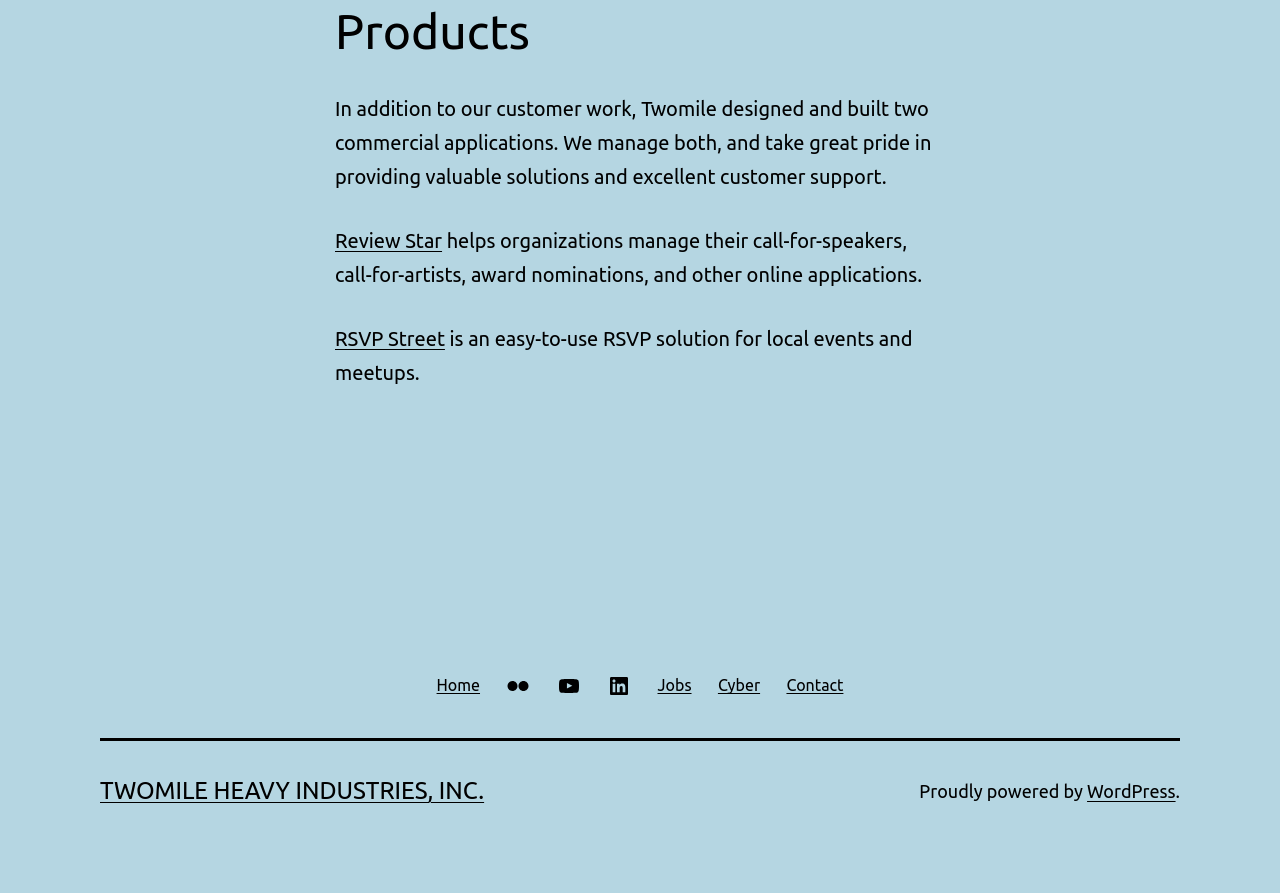Analyze the image and give a detailed response to the question:
What is the platform that powers the website?

I found the platform that powers the website by looking at the link element with the text 'WordPress' which is located at the bottom of the page, near the 'Proudly powered by' text.